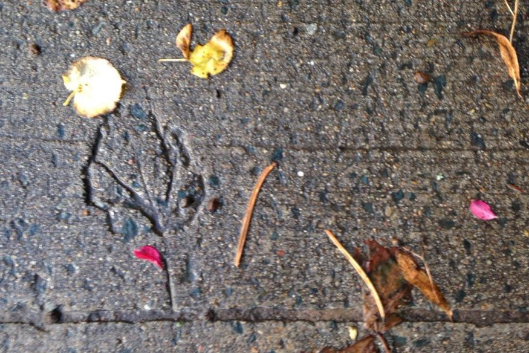Respond to the question below with a single word or phrase:
What is the texture of the cement surface?

Rough